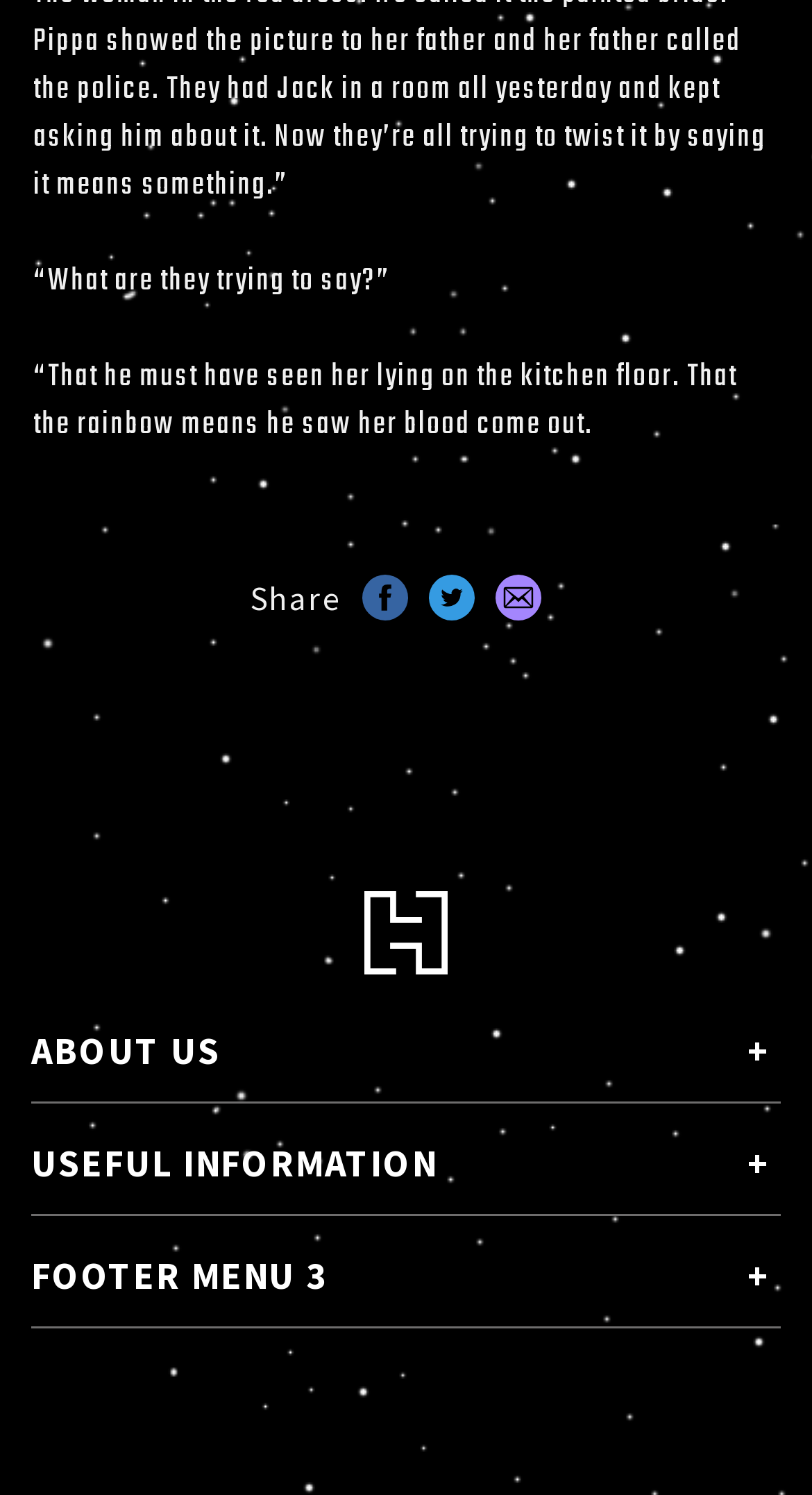Find the bounding box coordinates for the area that must be clicked to perform this action: "View company information".

[0.038, 0.826, 0.377, 0.854]